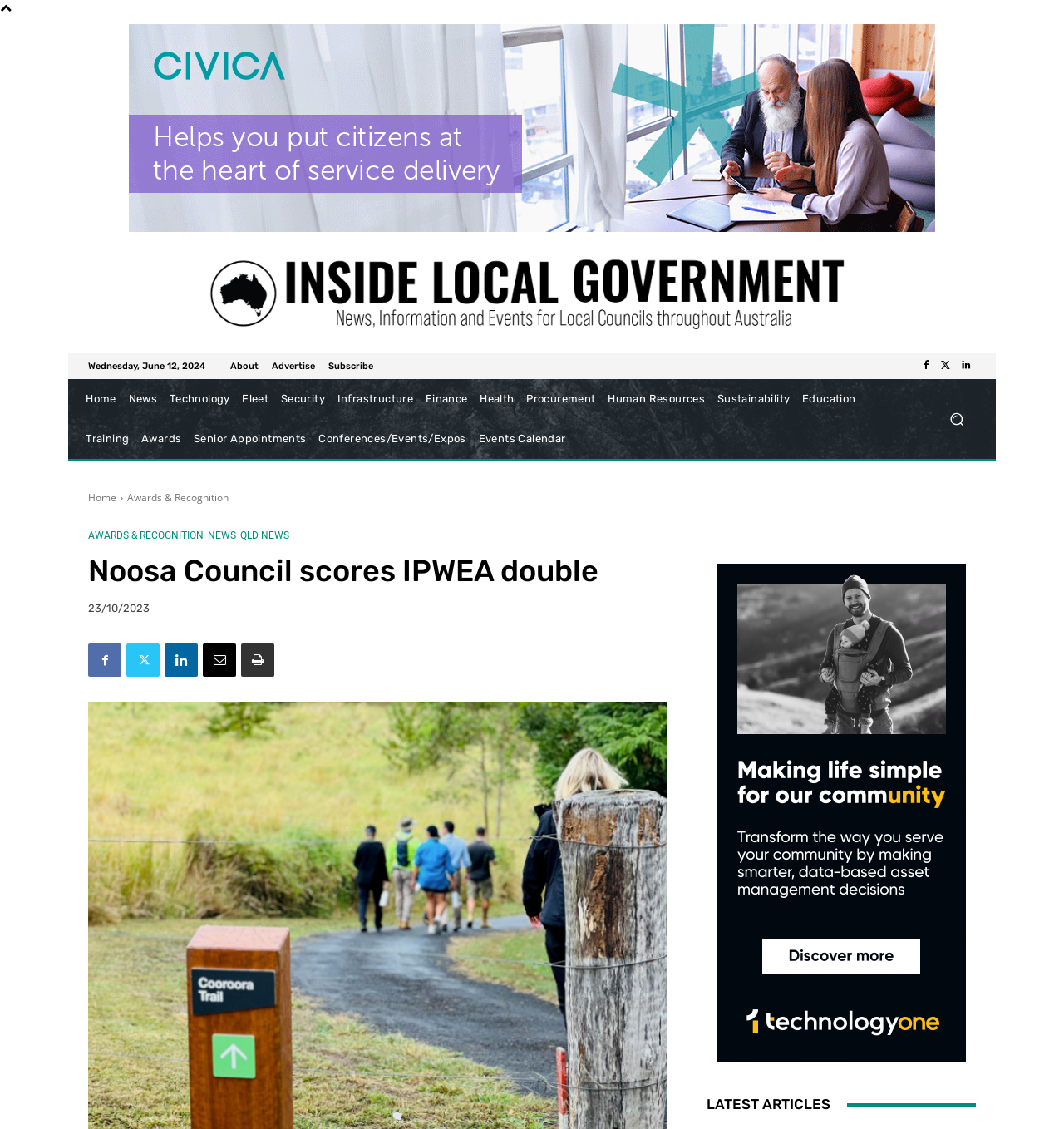Provide a brief response using a word or short phrase to this question:
What is the purpose of the button with the bounding box coordinates [0.881, 0.354, 0.917, 0.388]?

Search